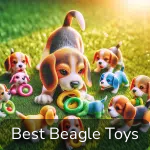Explain the content of the image in detail.

The image showcases an adorable scene featuring a playful beagle surrounded by a group of lively toy beagles. The beagle, engaged with various colorful playthings, is at the forefront, drawing attention to its joyful demeanor. This heartwarming illustration perfectly encapsulates the theme of "Best Beagle Toys," emphasizing the importance of selecting suitable toys that cater to a beagle's energetic and playful nature. The vibrant setting, with lush green grass illuminated by soft sunlight, enhances the playful atmosphere, making it clear that these toys contribute not only to entertainment but also to the well-being of beagles.